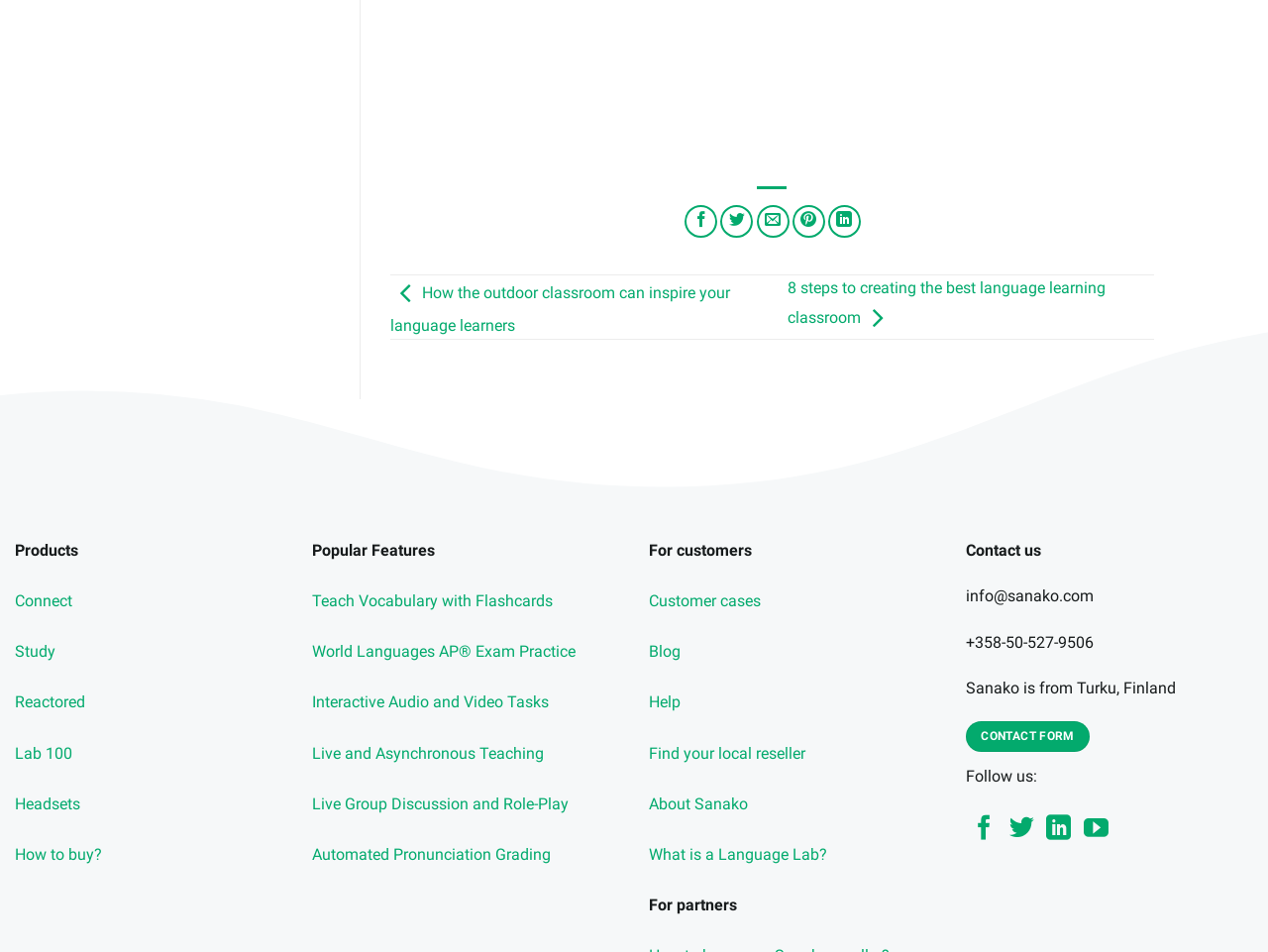Highlight the bounding box coordinates of the element that should be clicked to carry out the following instruction: "Connect with us". The coordinates must be given as four float numbers ranging from 0 to 1, i.e., [left, top, right, bottom].

[0.012, 0.621, 0.057, 0.641]